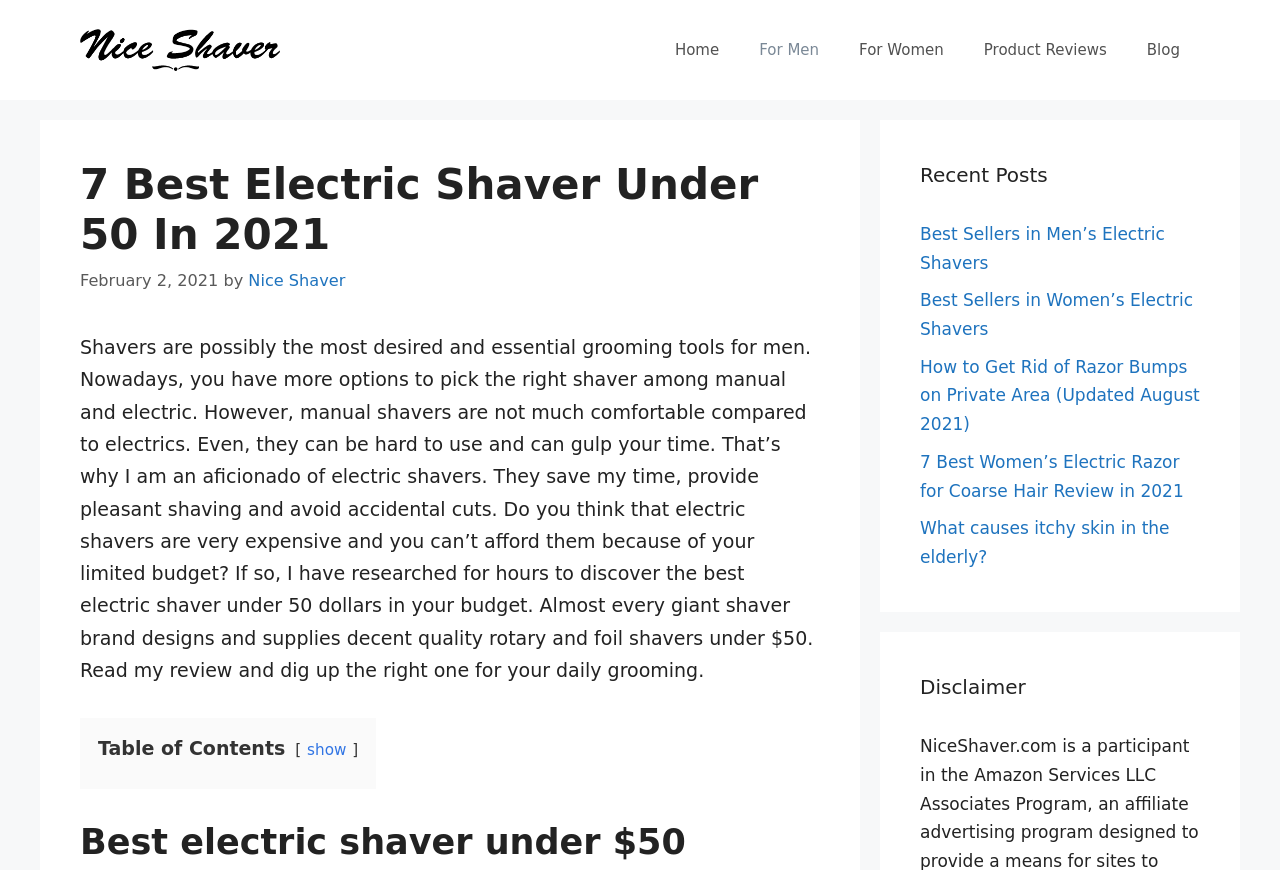What is the topic of the webpage?
Refer to the image and give a detailed answer to the query.

I read the introduction paragraph, which mentions that the author has researched for hours to discover the best electric shaver under 50 dollars. The topic of the webpage is about electric shavers under $50.